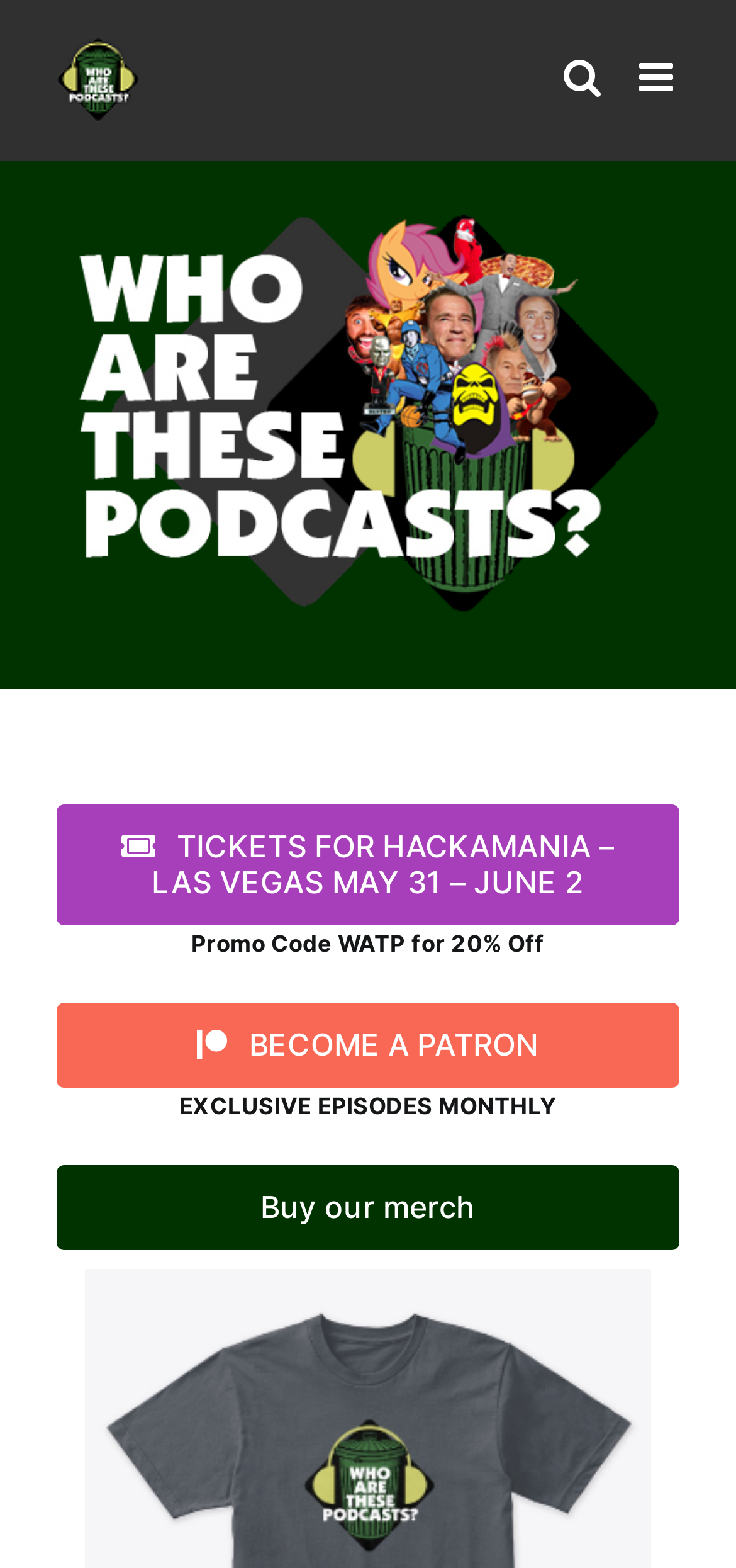Find the bounding box coordinates of the element you need to click on to perform this action: 'Buy tickets for Hackamania'. The coordinates should be represented by four float values between 0 and 1, in the format [left, top, right, bottom].

[0.077, 0.513, 0.923, 0.591]